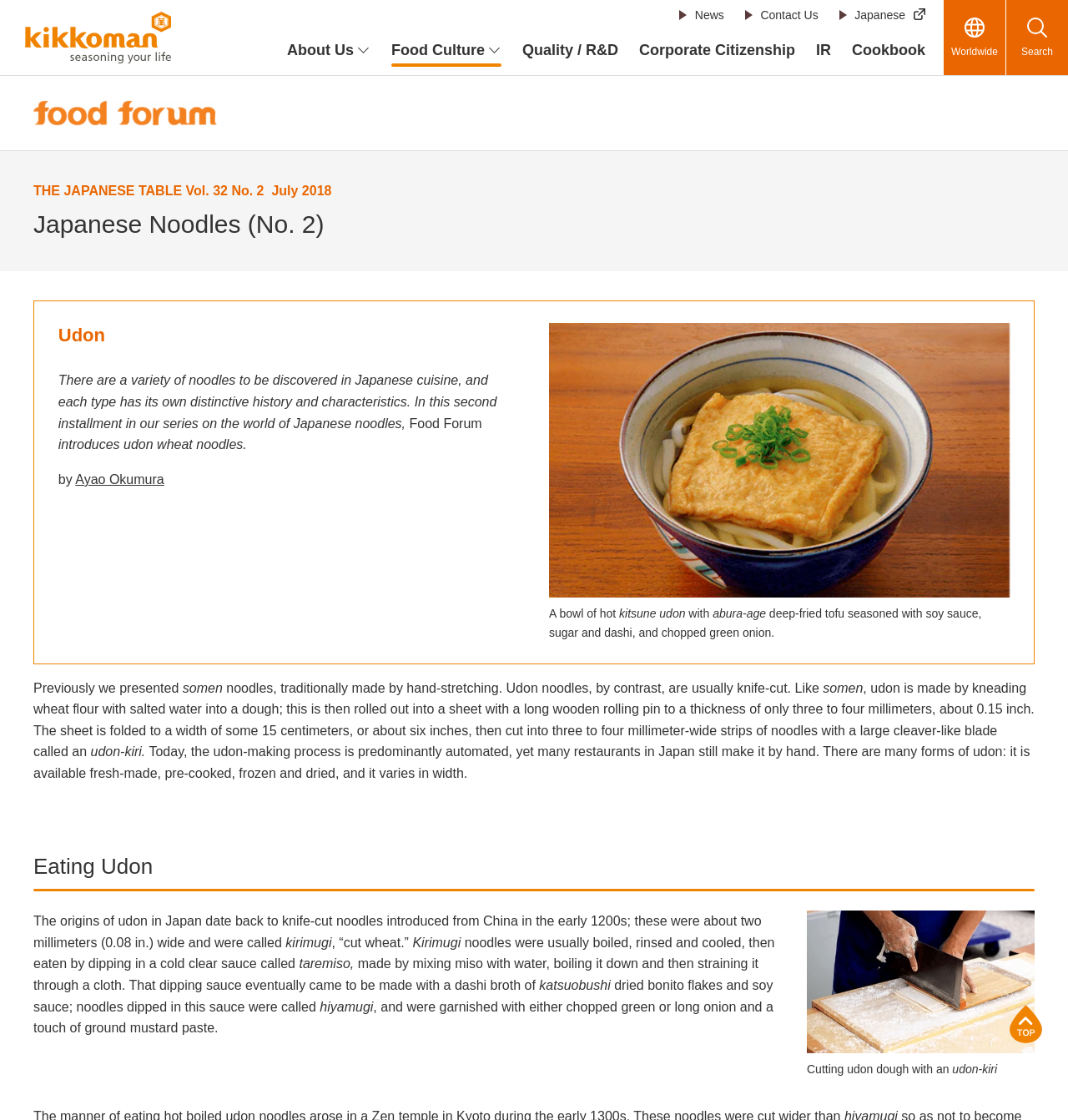Can you show the bounding box coordinates of the region to click on to complete the task described in the instruction: "Learn about 'Japanese Noodles (No. 2)'"?

[0.031, 0.185, 0.969, 0.216]